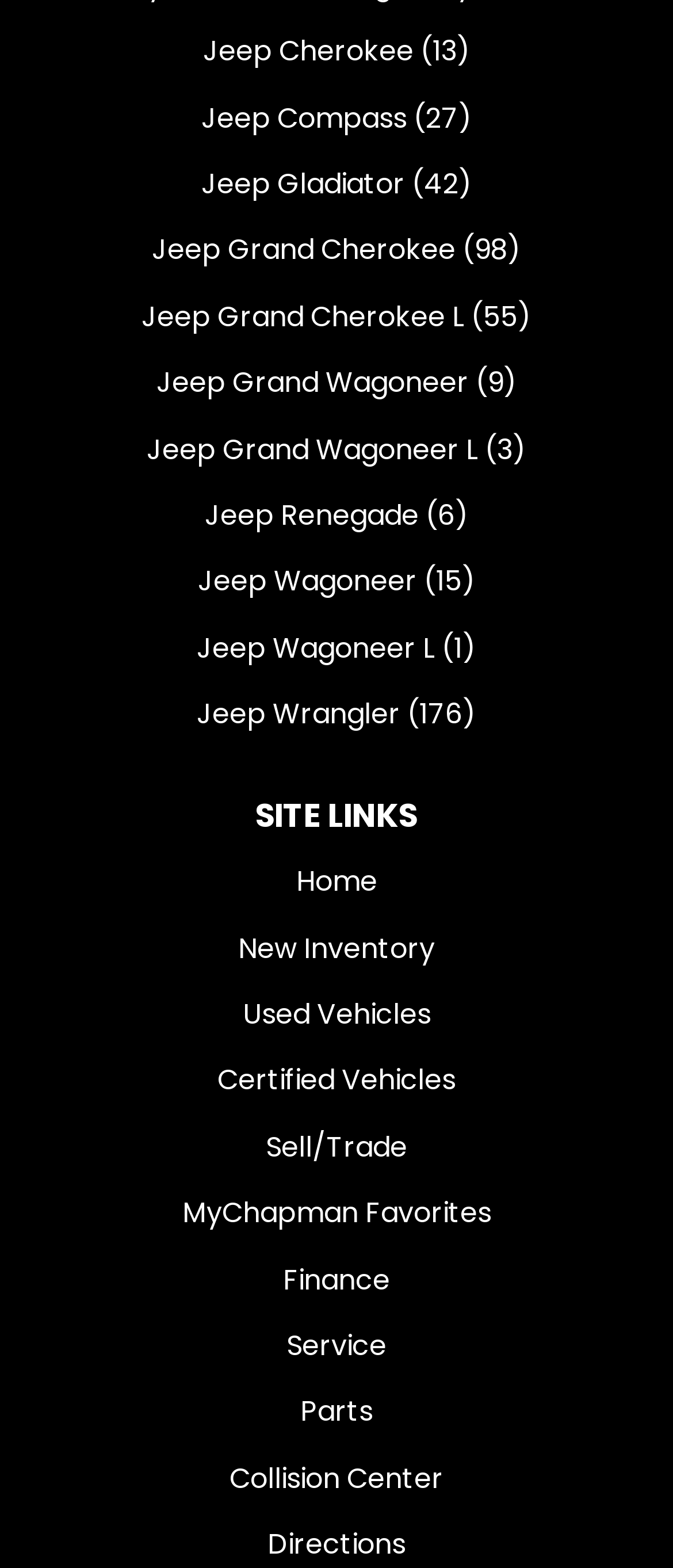What is the last link in the SITE LINKS section?
Look at the screenshot and respond with a single word or phrase.

Collision Center